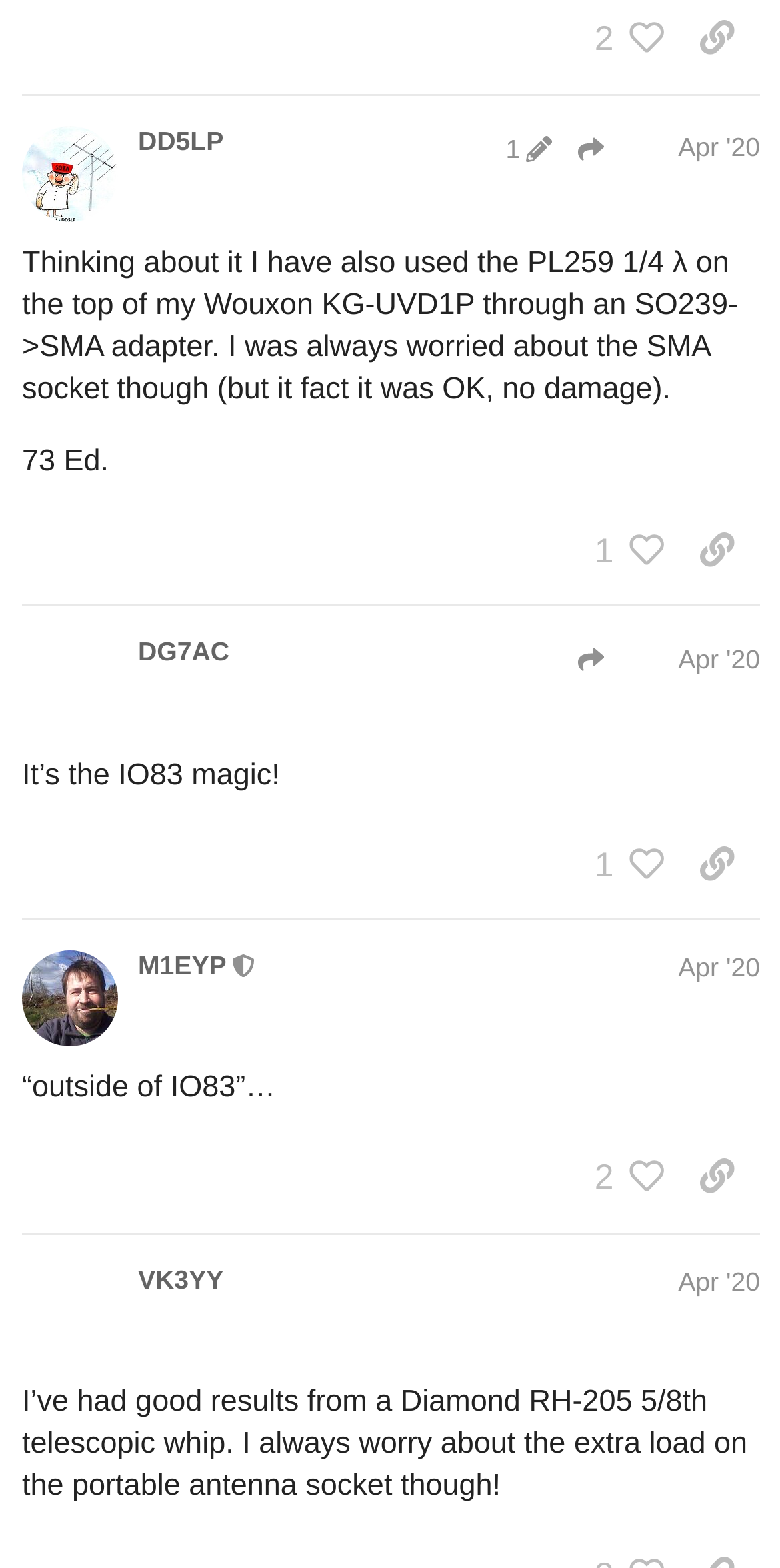Specify the bounding box coordinates for the region that must be clicked to perform the given instruction: "View post edit history".

[0.633, 0.085, 0.724, 0.105]